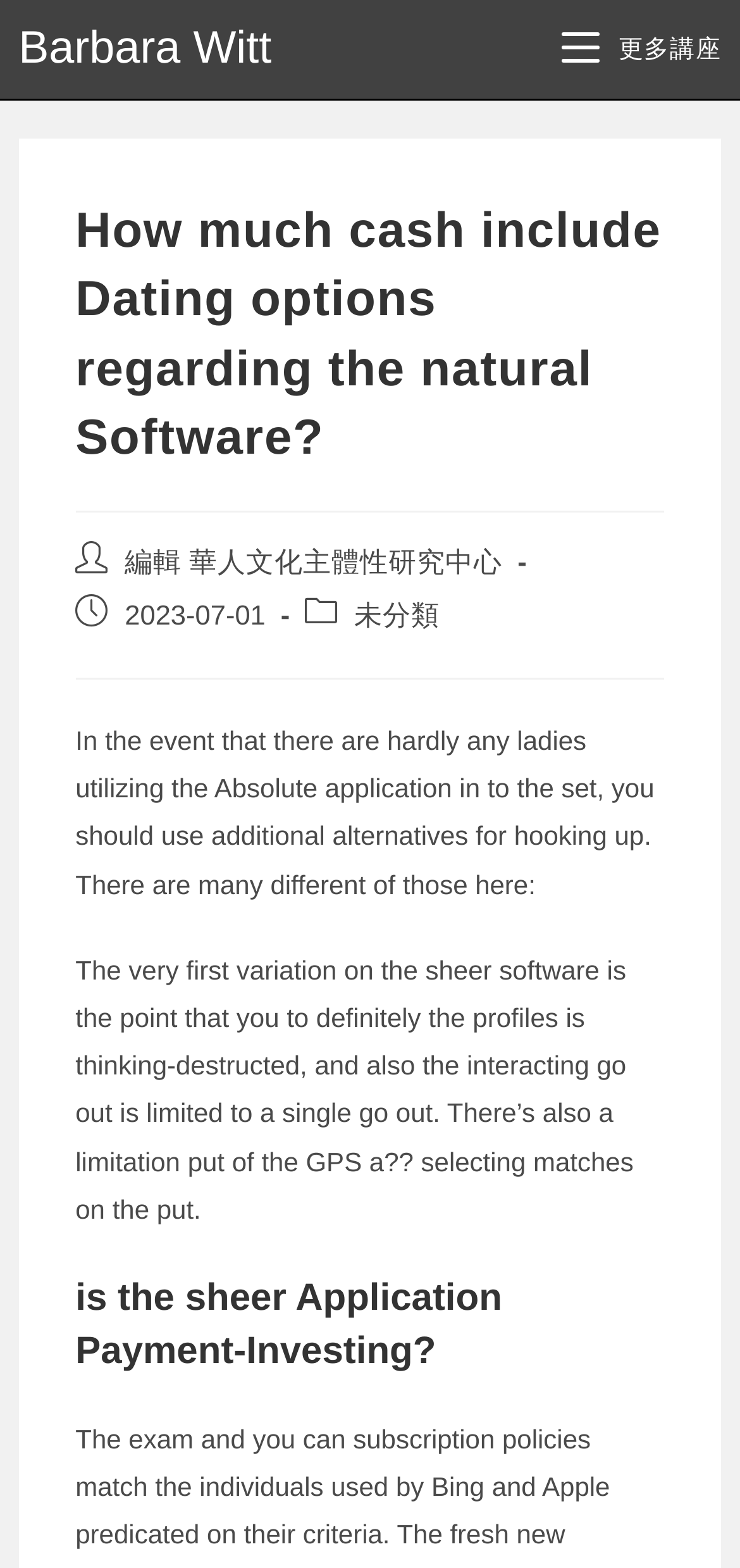Based on the element description: "未分類", identify the UI element and provide its bounding box coordinates. Use four float numbers between 0 and 1, [left, top, right, bottom].

[0.479, 0.384, 0.594, 0.404]